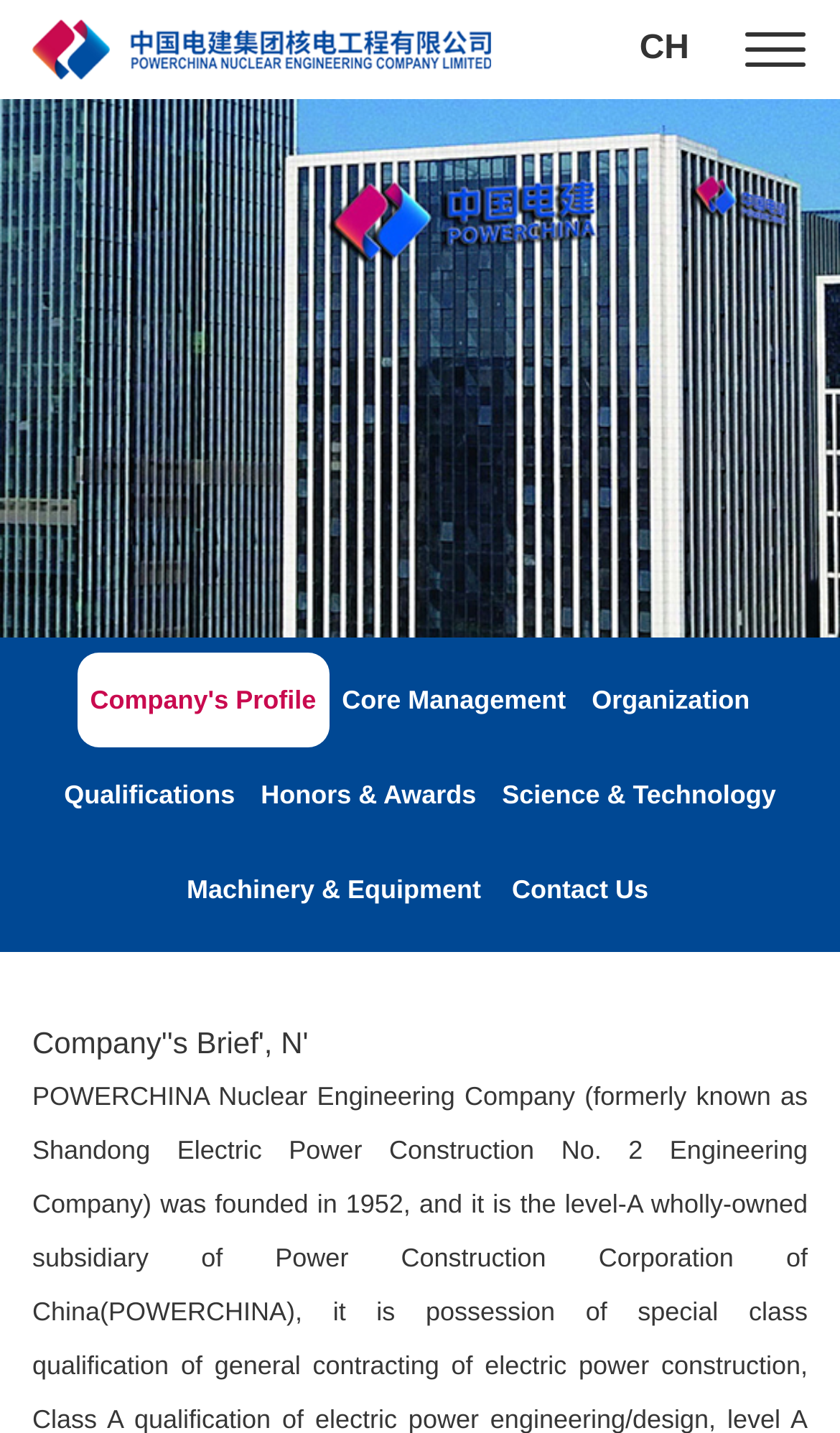Bounding box coordinates are specified in the format (top-left x, top-left y, bottom-right x, bottom-right y). All values are floating point numbers bounded between 0 and 1. Please provide the bounding box coordinate of the region this sentence describes: Organization

[0.689, 0.455, 0.908, 0.522]